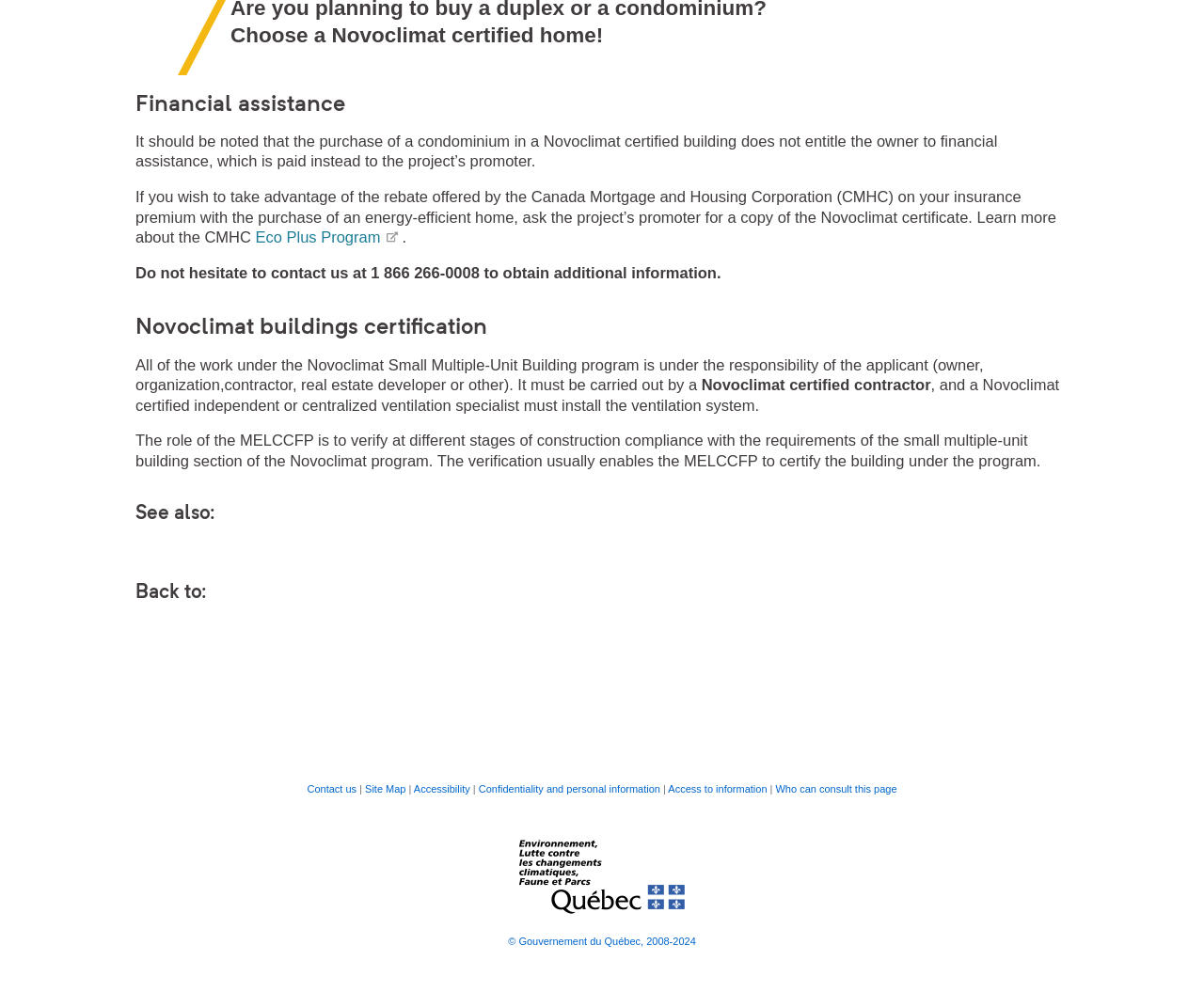Provide the bounding box coordinates of the area you need to click to execute the following instruction: "Access to information".

[0.555, 0.789, 0.637, 0.801]